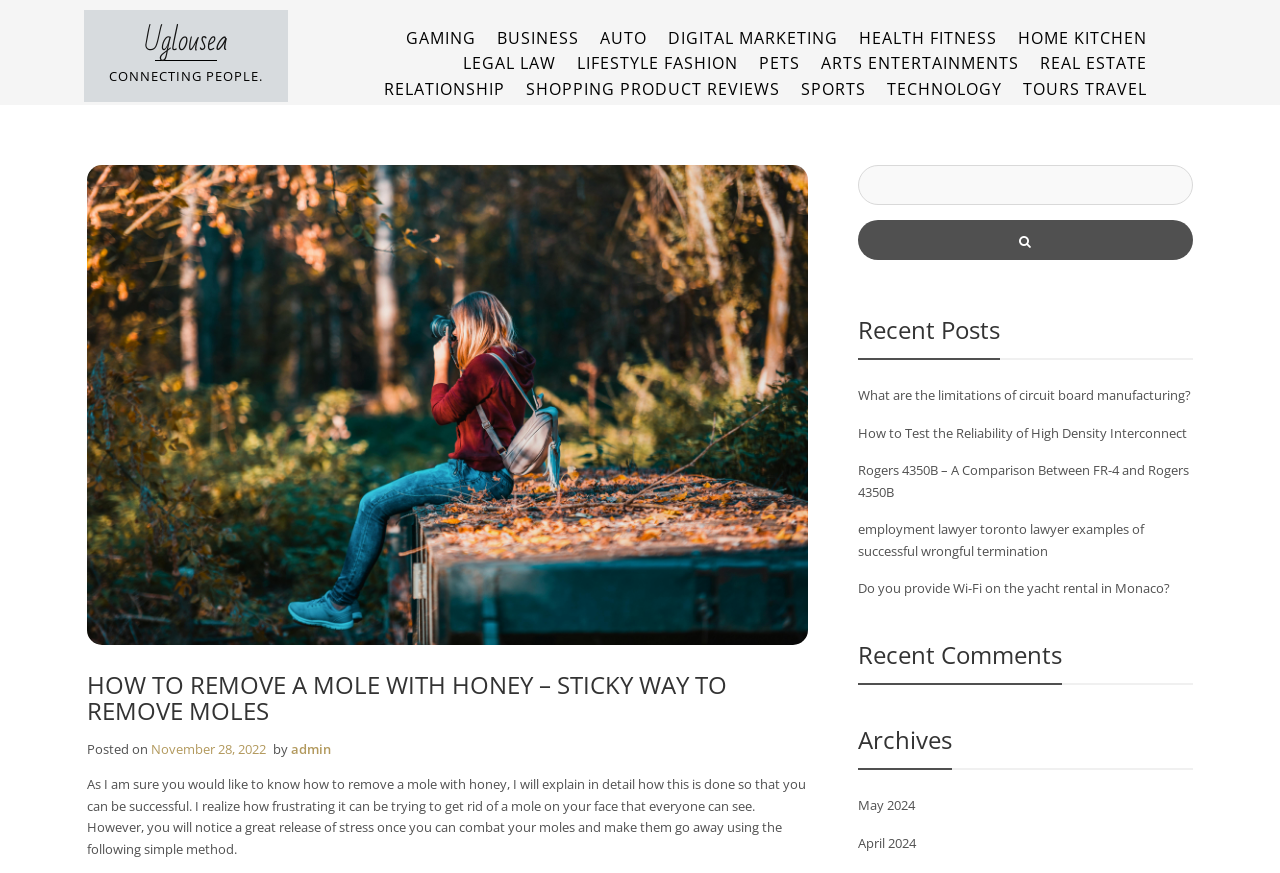Give a concise answer of one word or phrase to the question: 
What is the date of the article?

November 28, 2022